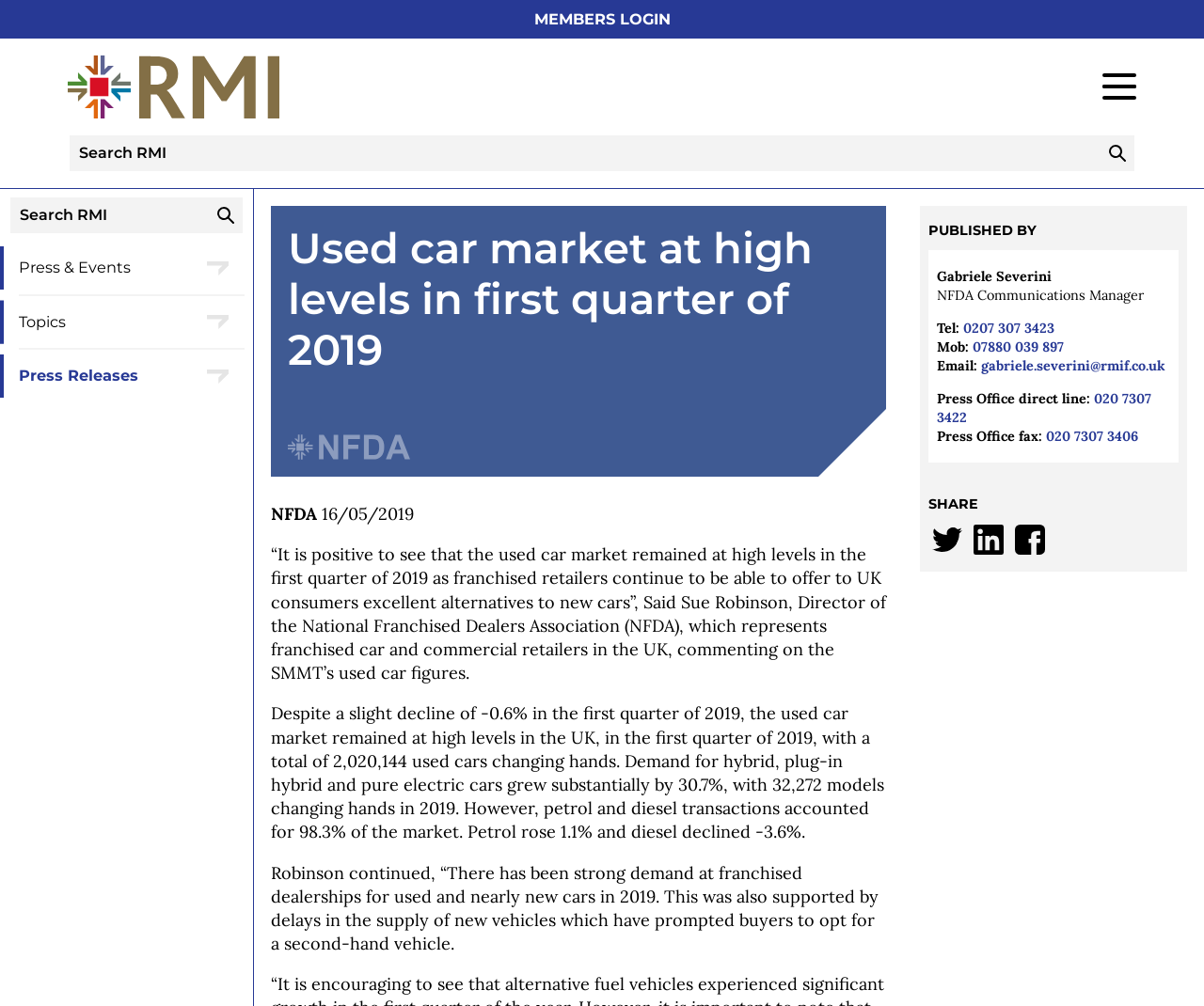Please determine the bounding box coordinates of the clickable area required to carry out the following instruction: "Click MEMBERS LOGIN". The coordinates must be four float numbers between 0 and 1, represented as [left, top, right, bottom].

[0.0, 0.0, 1.0, 0.038]